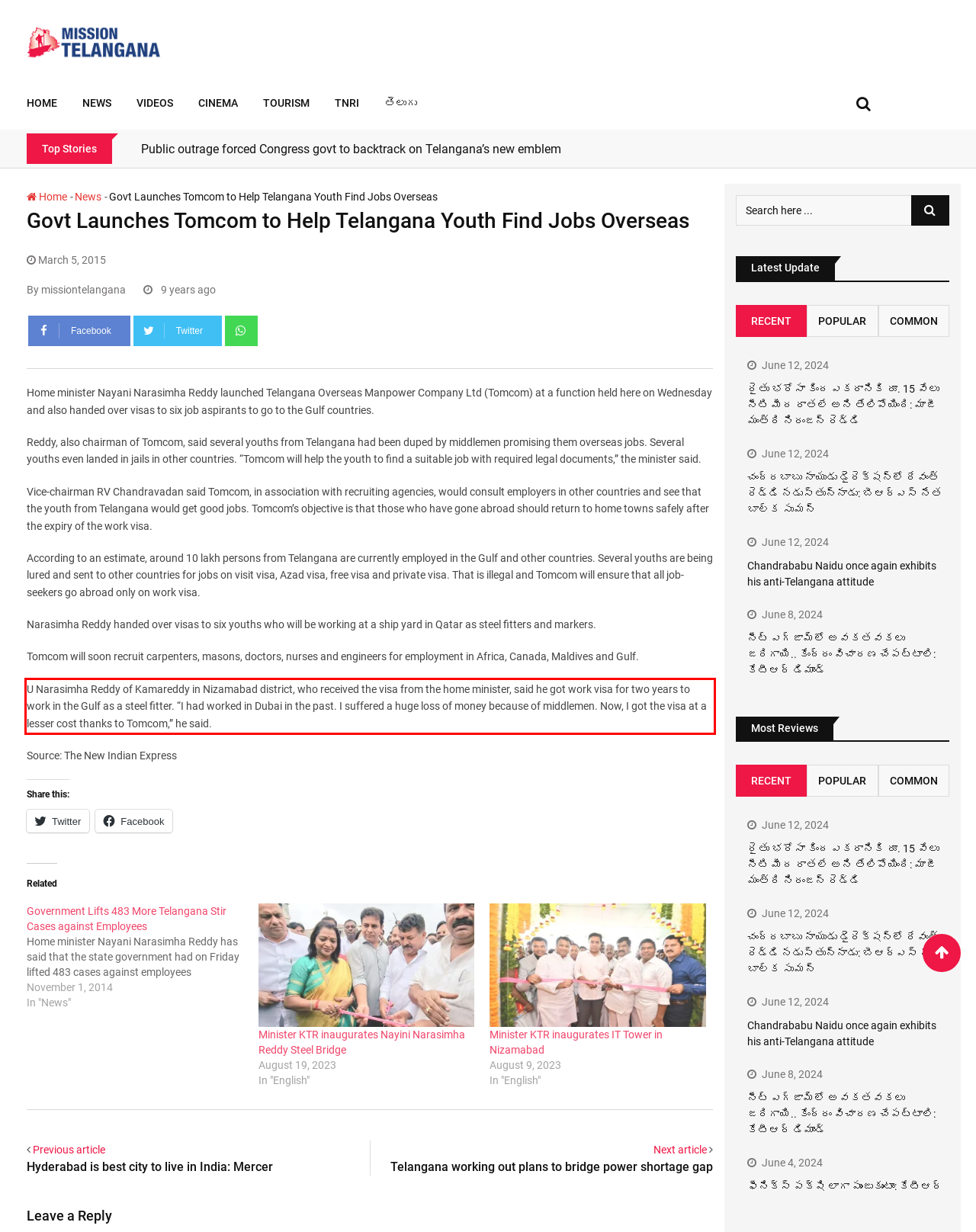The screenshot you have been given contains a UI element surrounded by a red rectangle. Use OCR to read and extract the text inside this red rectangle.

U Narasimha Reddy of Kamareddy in Nizamabad district, who received the visa from the home minister, said he got work visa for two years to work in the Gulf as a steel fitter. “I had worked in Dubai in the past. I suffered a huge loss of money because of middlemen. Now, I got the visa at a lesser cost thanks to Tomcom,” he said.